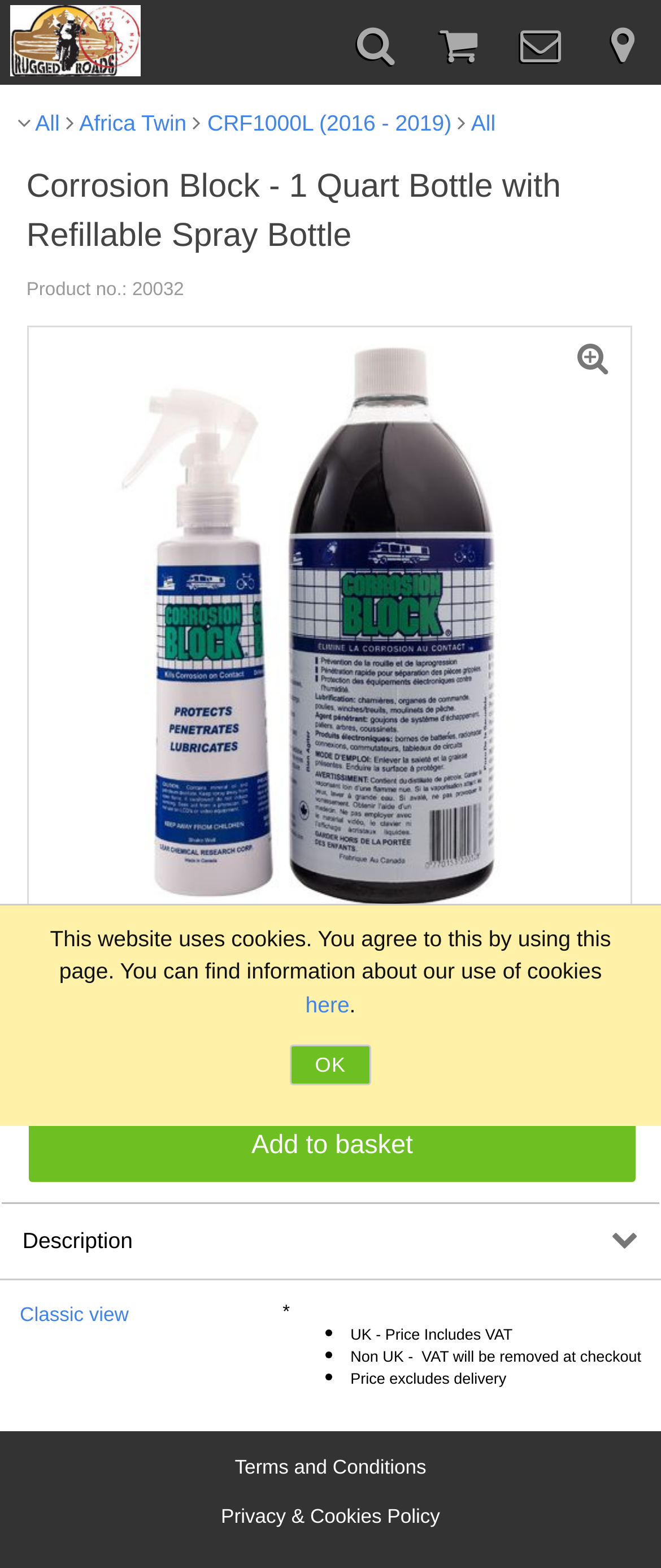What is the product name?
Please provide a single word or phrase as your answer based on the screenshot.

Corrosion Block